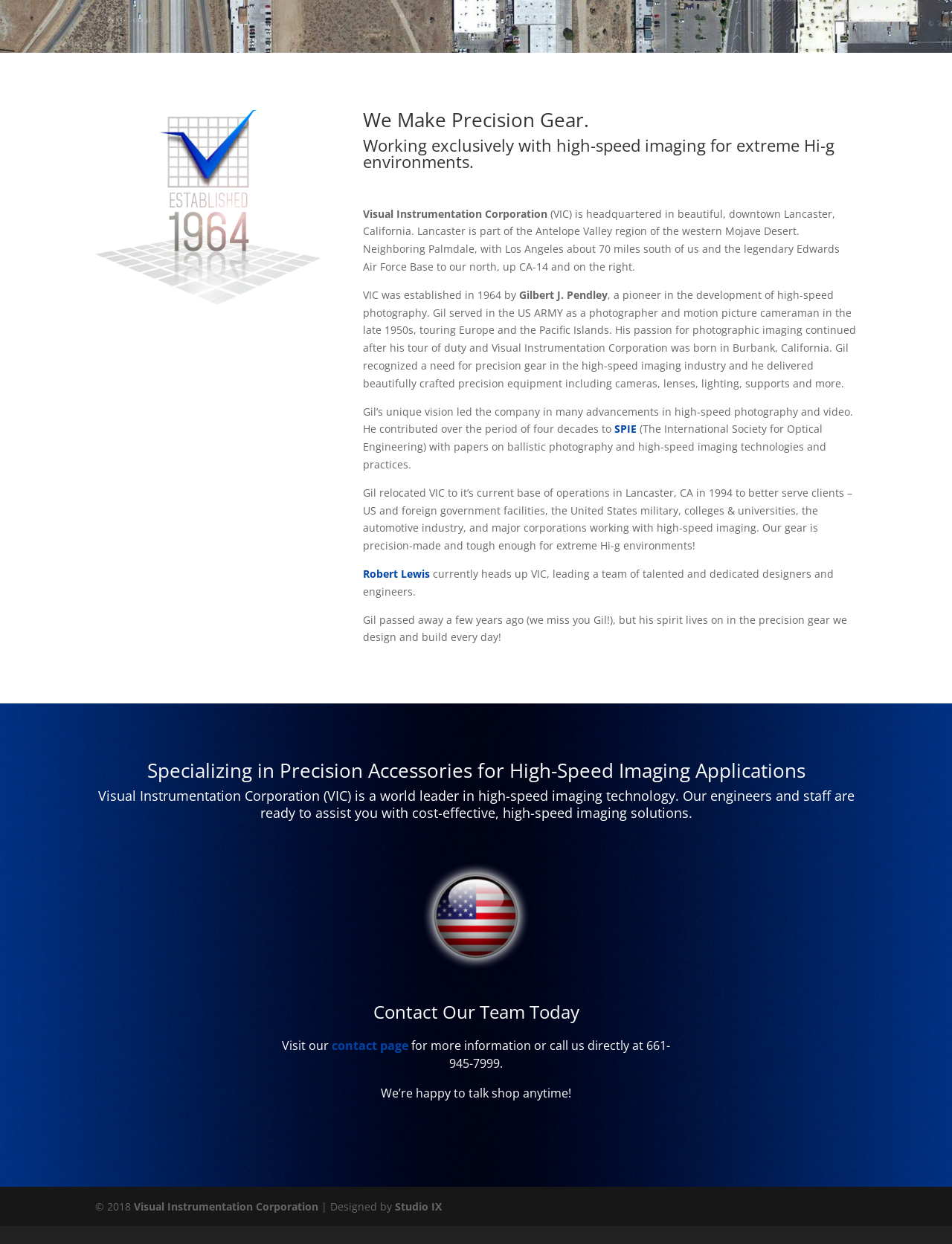Calculate the bounding box coordinates for the UI element based on the following description: "Contact Our Team Today". Ensure the coordinates are four float numbers between 0 and 1, i.e., [left, top, right, bottom].

[0.392, 0.804, 0.608, 0.823]